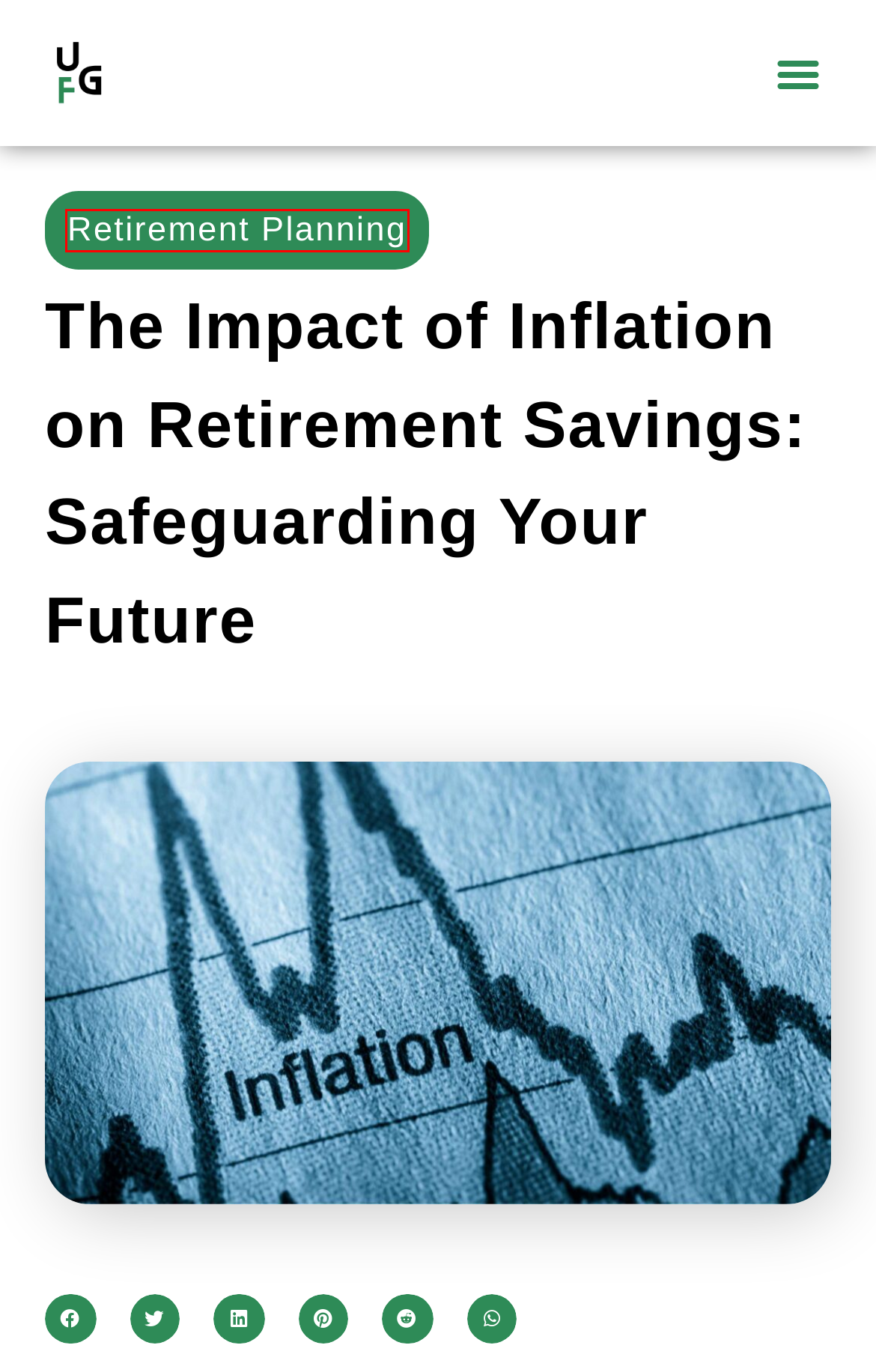A screenshot of a webpage is given, featuring a red bounding box around a UI element. Please choose the webpage description that best aligns with the new webpage after clicking the element in the bounding box. These are the descriptions:
A. Real Estate Investment Wholesaling: Sourcing Off-Market Deals
B. Retirement Planning Archives - Ultimate Guide For Finance
C. The Psychology of Bargaining and Negotiation: Assertiveness in Financial Deals
D. Master Your Monet - The Ultimate Guide For Finance
E. Downsizing in Retirement: Making the Most of Your Nest Egg
F. Overcoming Money Blocks: Identifying and Breaking Through Limiting Beliefs
G. The Financial Benefits of Real Estate Depreciation Deductions
H. The Benefits of Real Estate Investment Seminars and Workshops

B